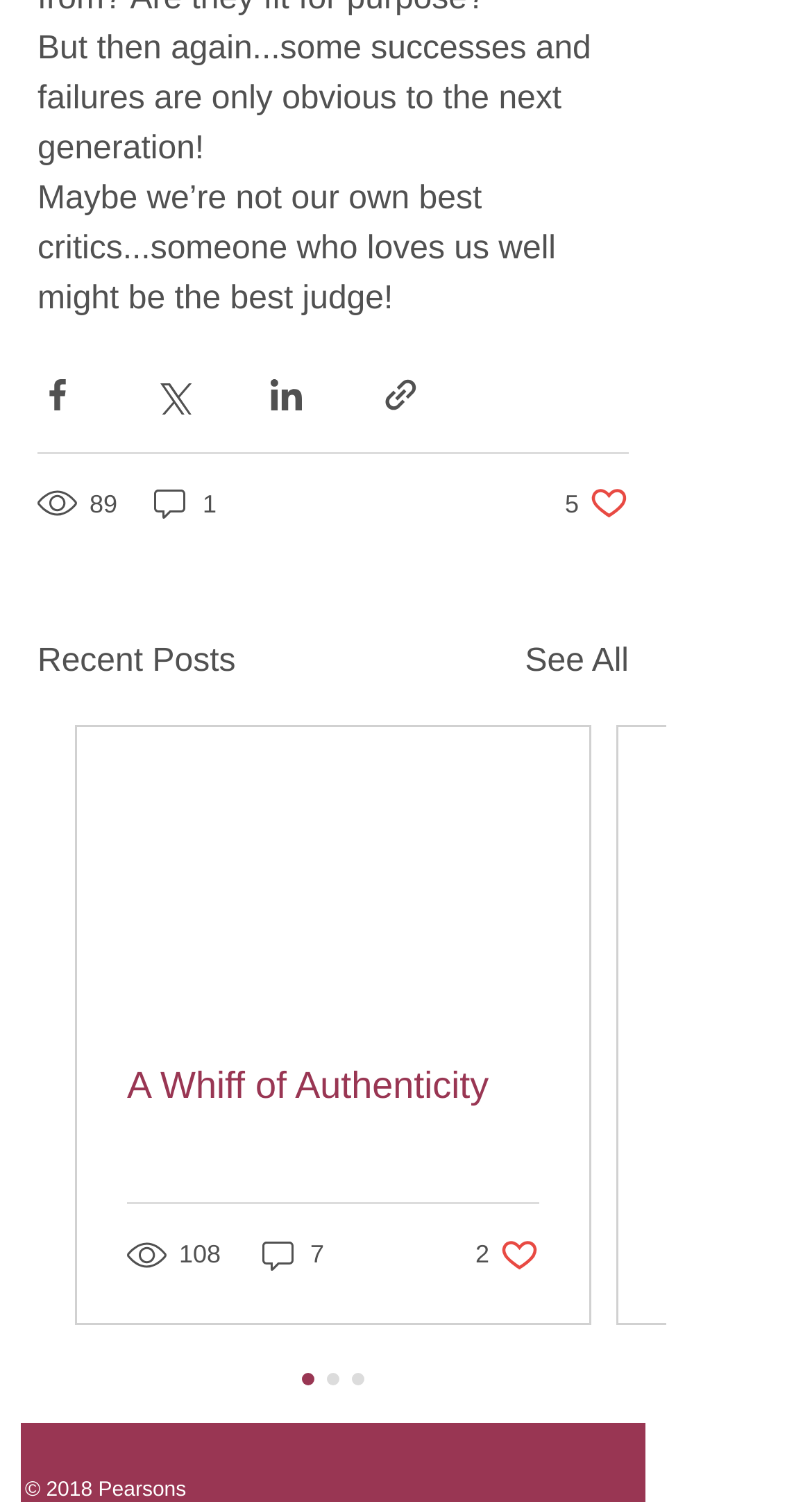Can you show the bounding box coordinates of the region to click on to complete the task described in the instruction: "View recent posts"?

[0.046, 0.425, 0.29, 0.458]